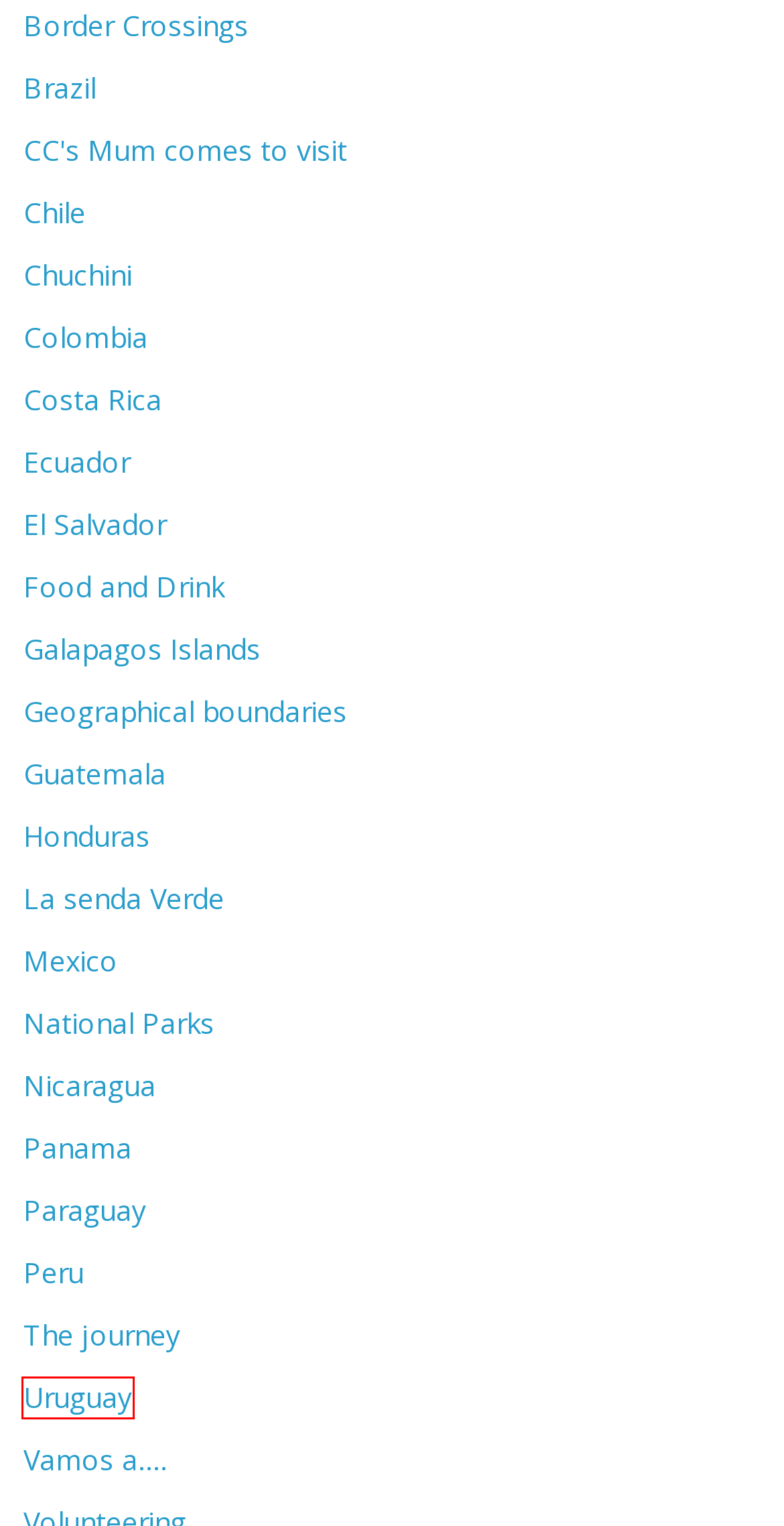You have a screenshot of a webpage with a red rectangle bounding box around an element. Identify the best matching webpage description for the new page that appears after clicking the element in the bounding box. The descriptions are:
A. Panama Archives - Chile to Mexico
B. El Salvador Archives - Chile to Mexico
C. Nicaragua Archives - Chile to Mexico
D. Uruguay Archives - Chile to Mexico
E. CC's Mum comes to visit Archives - Chile to Mexico
F. Mexico Archives - Chile to Mexico
G. Peru Archives - Chile to Mexico
H. La senda Verde Archives - Chile to Mexico

D